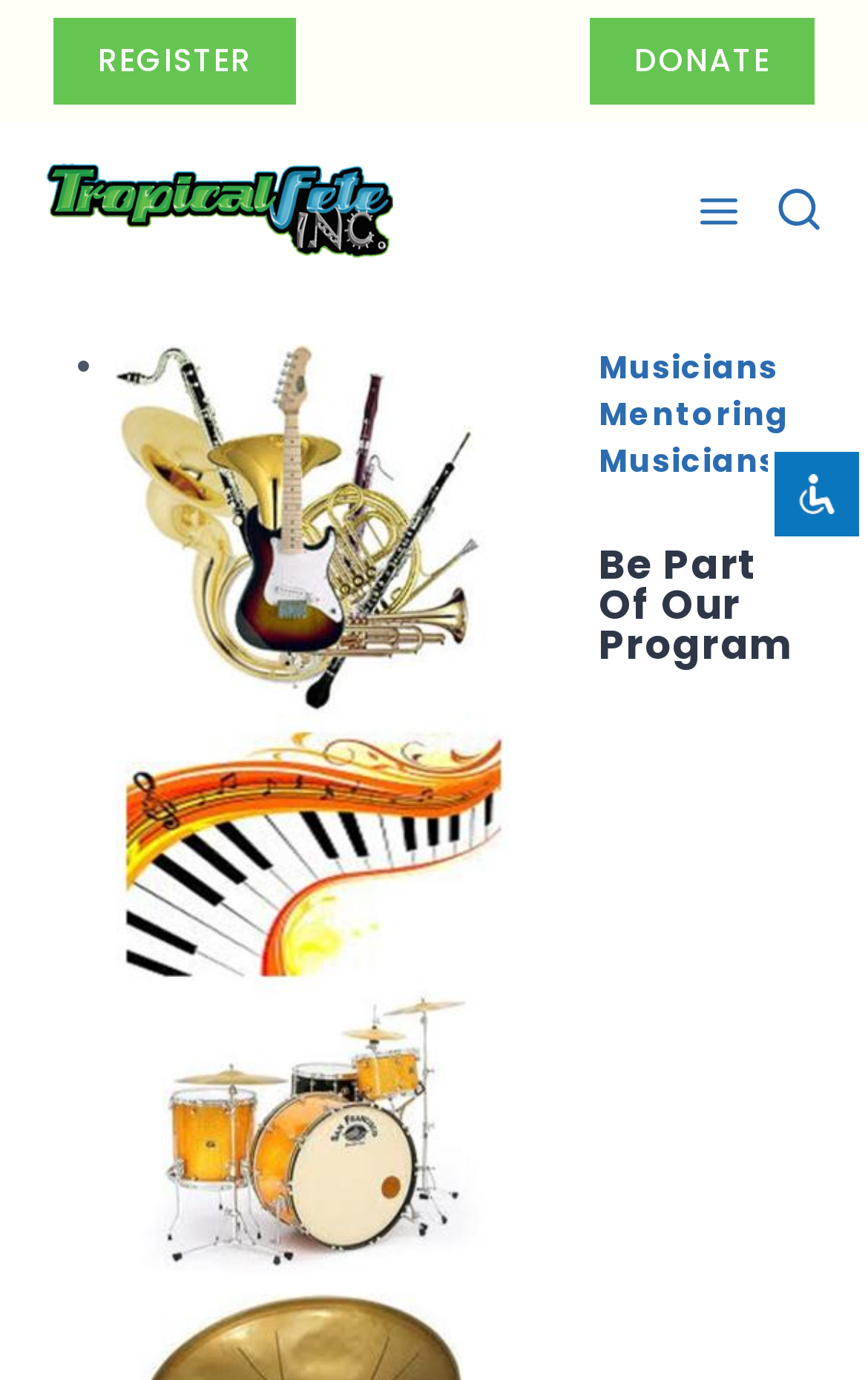Bounding box coordinates are specified in the format (top-left x, top-left y, bottom-right x, bottom-right y). All values are floating point numbers bounded between 0 and 1. Please provide the bounding box coordinate of the region this sentence describes: Donate

[0.679, 0.013, 0.938, 0.076]